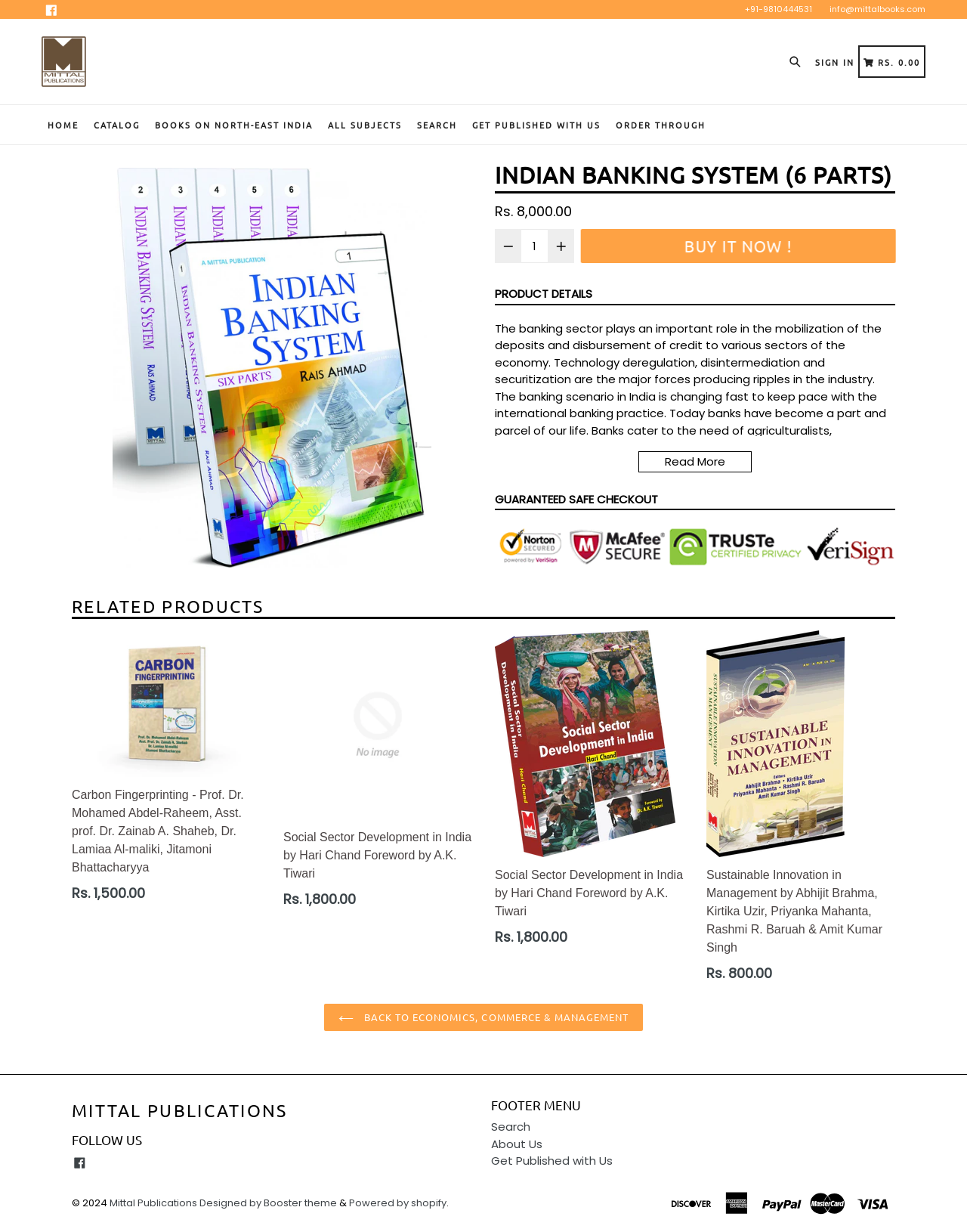Locate the bounding box coordinates of the element that should be clicked to fulfill the instruction: "View related products".

[0.074, 0.484, 0.926, 0.502]